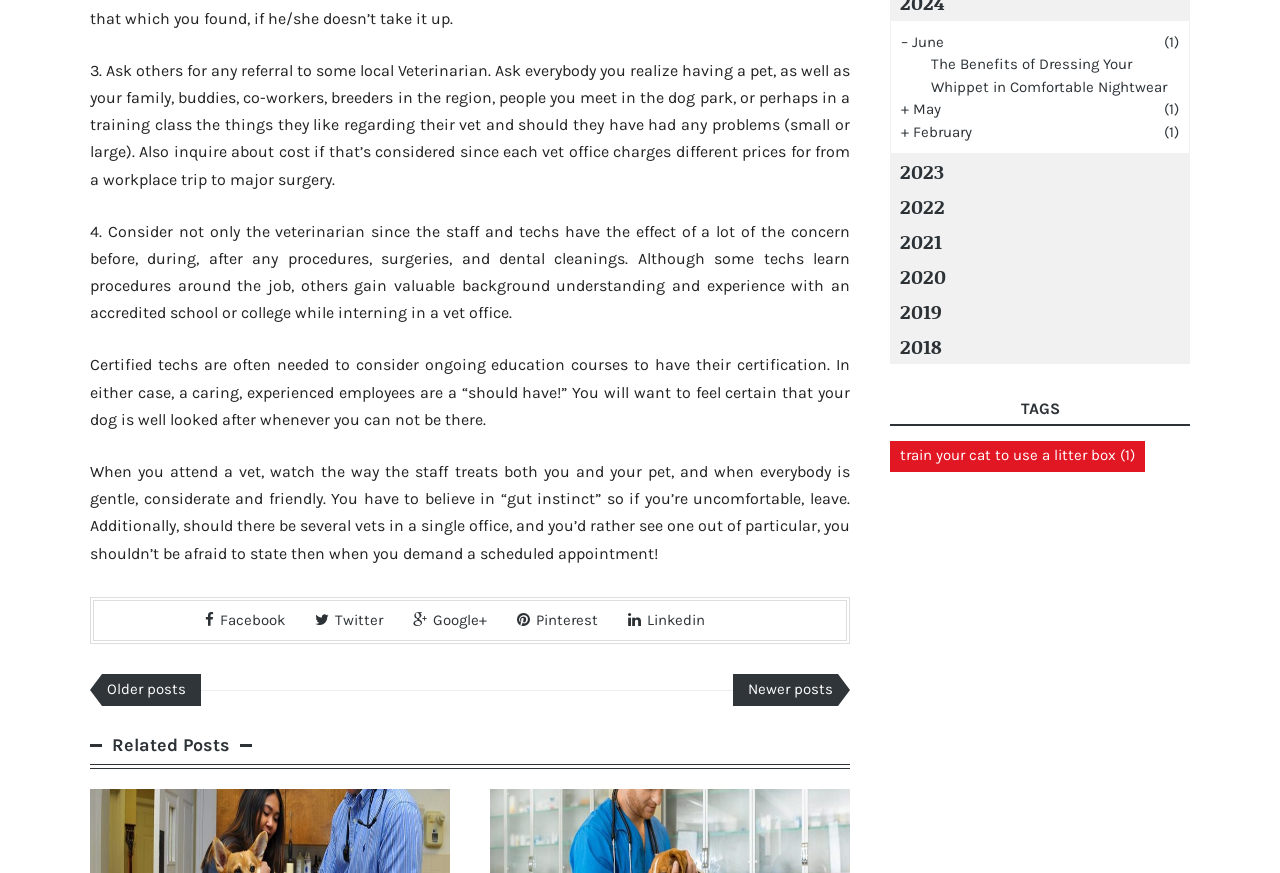Please examine the image and provide a detailed answer to the question: What is the category of the related post 'The Benefits of Dressing Your Whippet in Comfortable Nightwear'?

The related post 'The Benefits of Dressing Your Whippet in Comfortable Nightwear' is categorized under pet care, as it discusses the benefits of dressing pets in comfortable nightwear, which is a topic related to pet care and health.